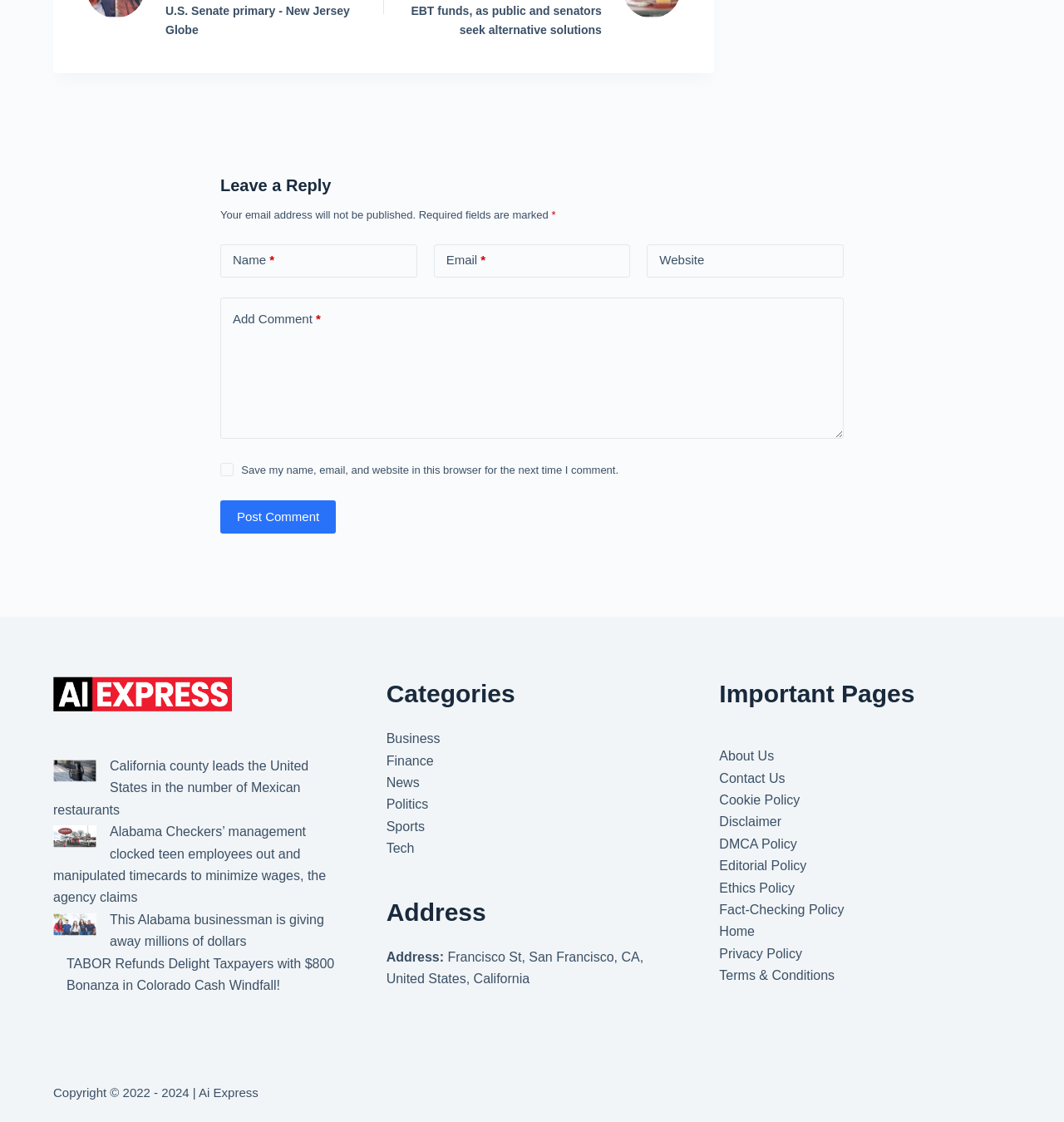Please determine the bounding box of the UI element that matches this description: Cookie Policy. The coordinates should be given as (top-left x, top-left y, bottom-right x, bottom-right y), with all values between 0 and 1.

[0.676, 0.707, 0.752, 0.719]